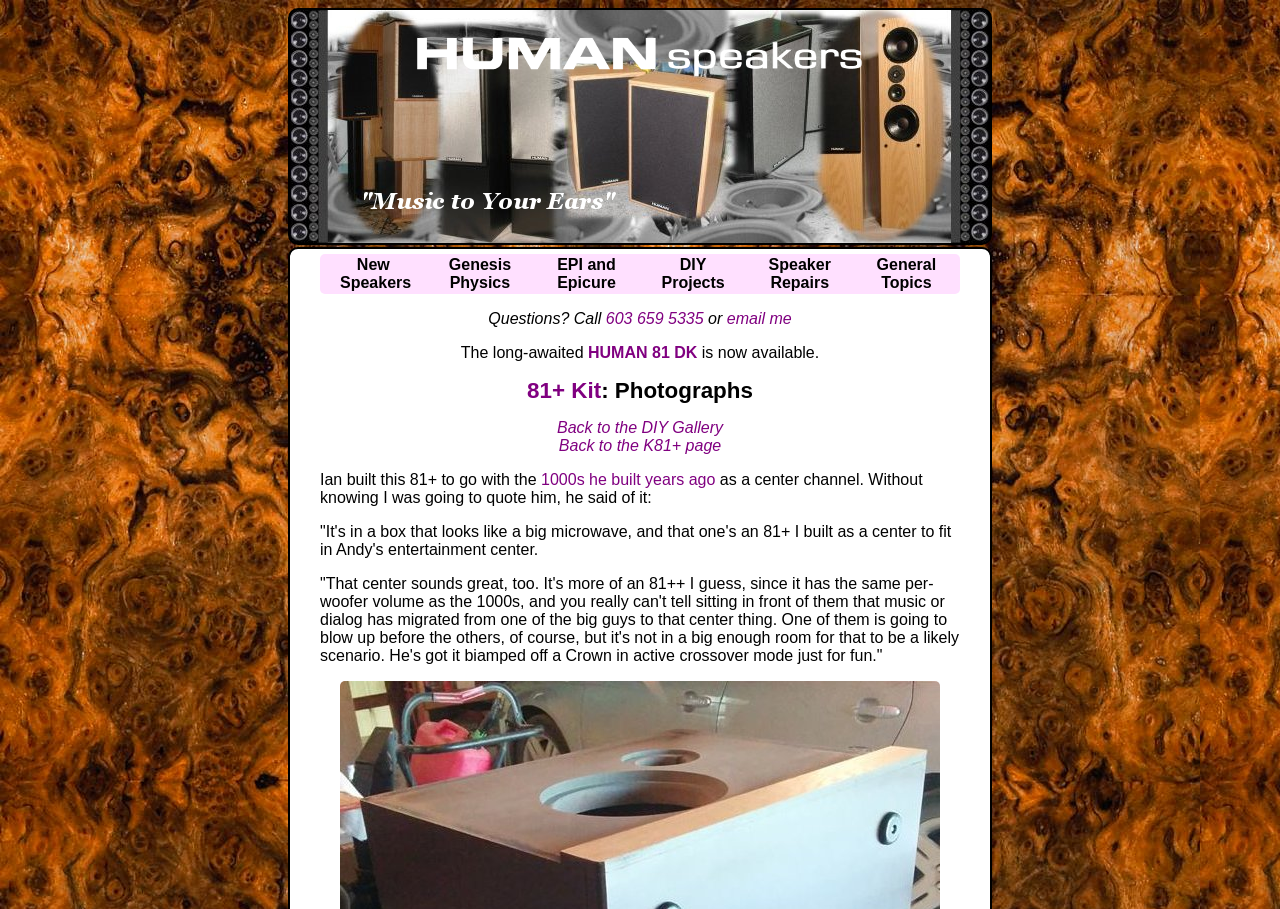What is Ian building?
Based on the image, please offer an in-depth response to the question.

I found the answer by looking at the static text 'Ian built this 81+ to go with the' which is located at [0.25, 0.518, 0.423, 0.537] and is followed by a link to '1000s he built years ago'.